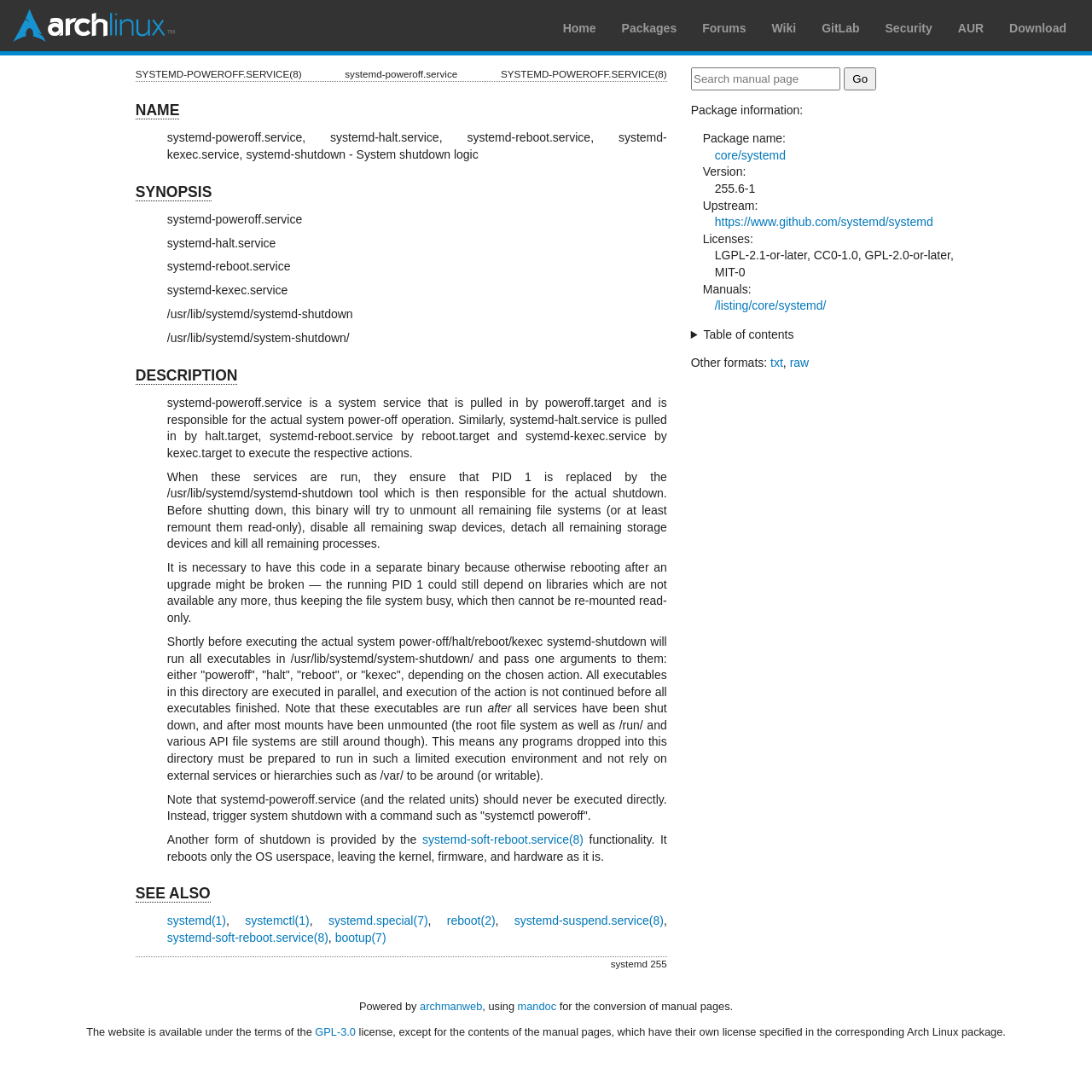Pinpoint the bounding box coordinates of the clickable element to carry out the following instruction: "Click on the 'core/systemd' link."

[0.654, 0.136, 0.72, 0.148]